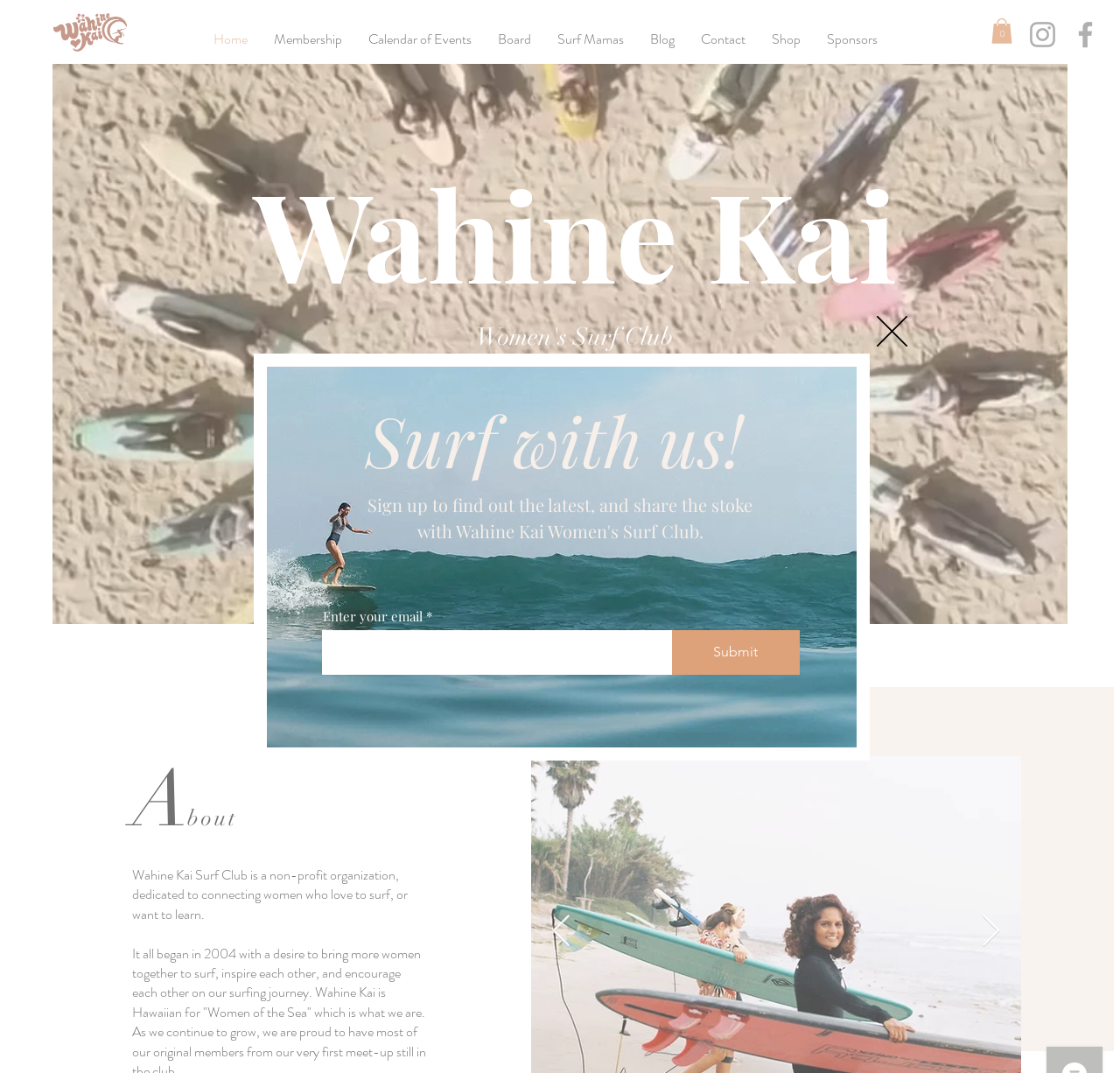Pinpoint the bounding box coordinates of the area that should be clicked to complete the following instruction: "Go to the Shop". The coordinates must be given as four float numbers between 0 and 1, i.e., [left, top, right, bottom].

[0.677, 0.016, 0.726, 0.057]